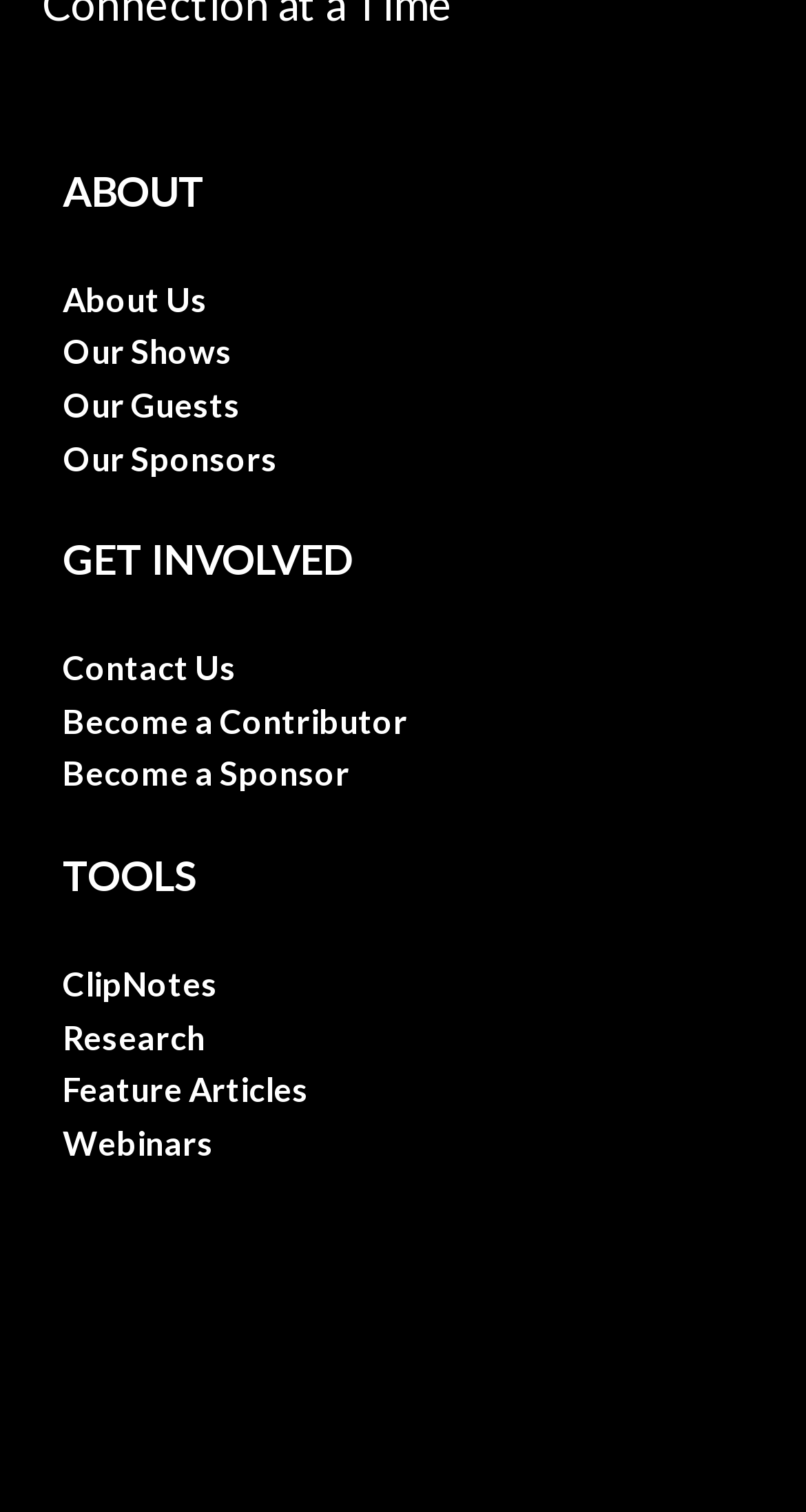Identify the bounding box coordinates for the region to click in order to carry out this instruction: "become a contributor". Provide the coordinates using four float numbers between 0 and 1, formatted as [left, top, right, bottom].

[0.078, 0.459, 0.506, 0.494]